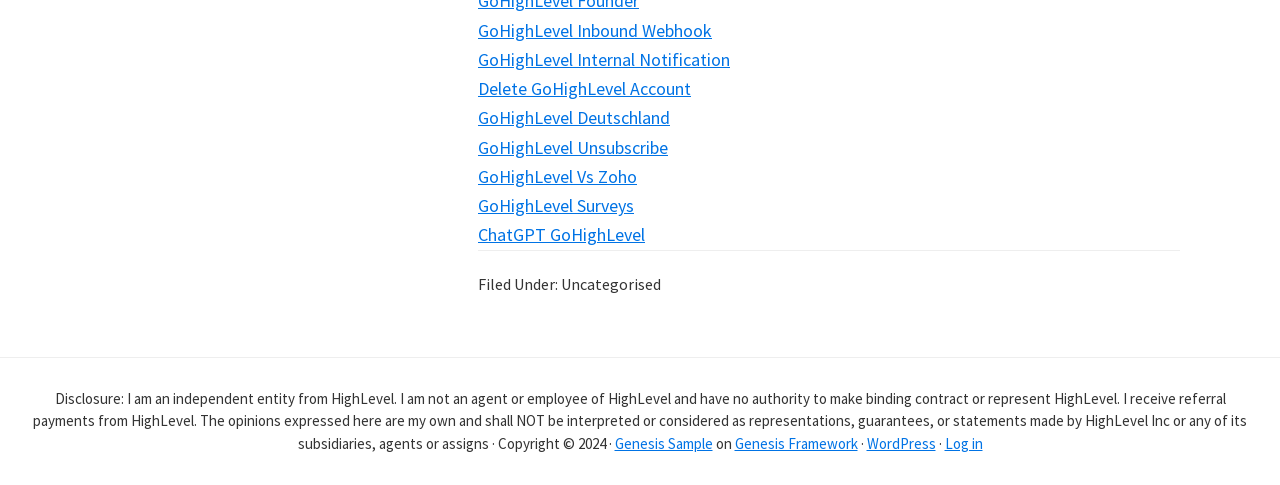From the webpage screenshot, identify the region described by Genesis Sample. Provide the bounding box coordinates as (top-left x, top-left y, bottom-right x, bottom-right y), with each value being a floating point number between 0 and 1.

[0.48, 0.894, 0.557, 0.933]